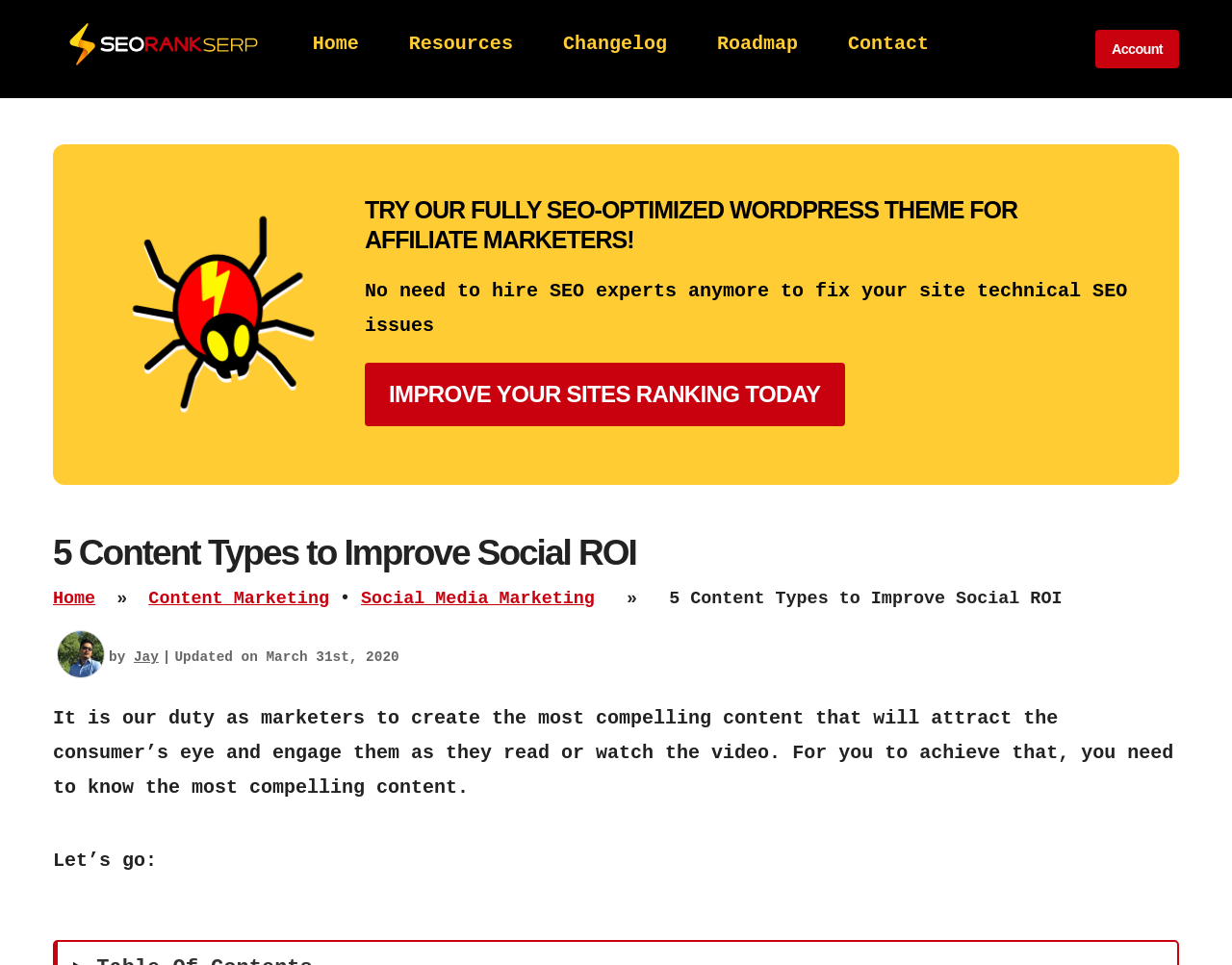Using the provided element description: "IMPROVE YOUR SITES RANKING TODAY", determine the bounding box coordinates of the corresponding UI element in the screenshot.

[0.296, 0.376, 0.686, 0.442]